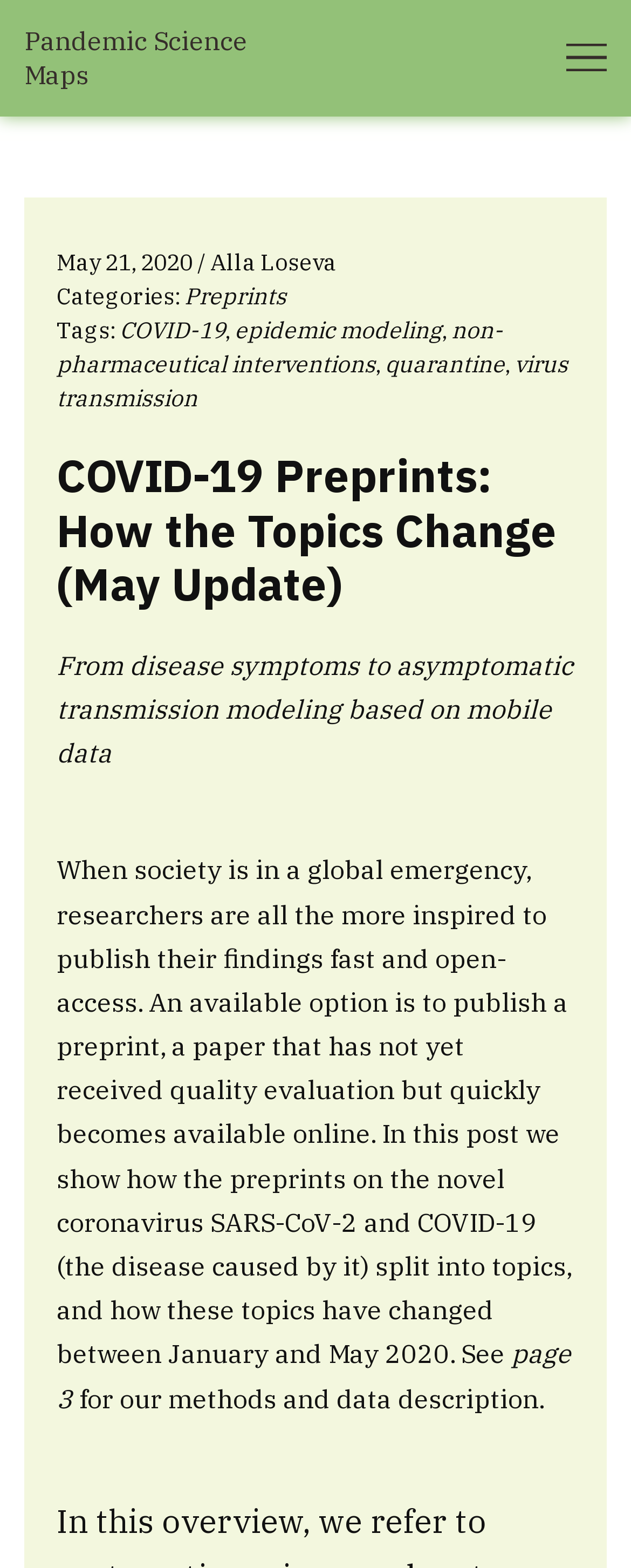Using the description "COVID-19", predict the bounding box of the relevant HTML element.

[0.19, 0.184, 0.356, 0.202]